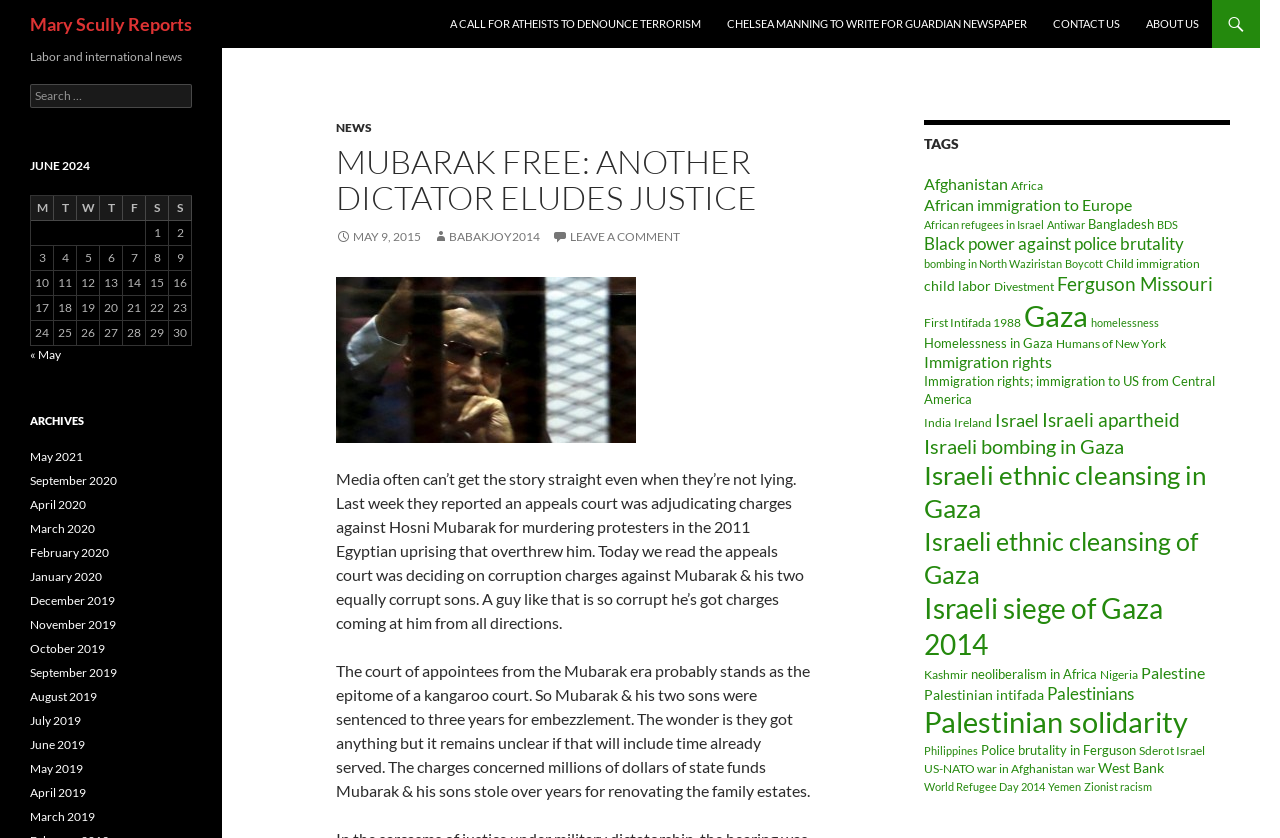Determine the bounding box coordinates of the section to be clicked to follow the instruction: "Click on the 'CONTACT US' link". The coordinates should be given as four float numbers between 0 and 1, formatted as [left, top, right, bottom].

[0.813, 0.0, 0.884, 0.057]